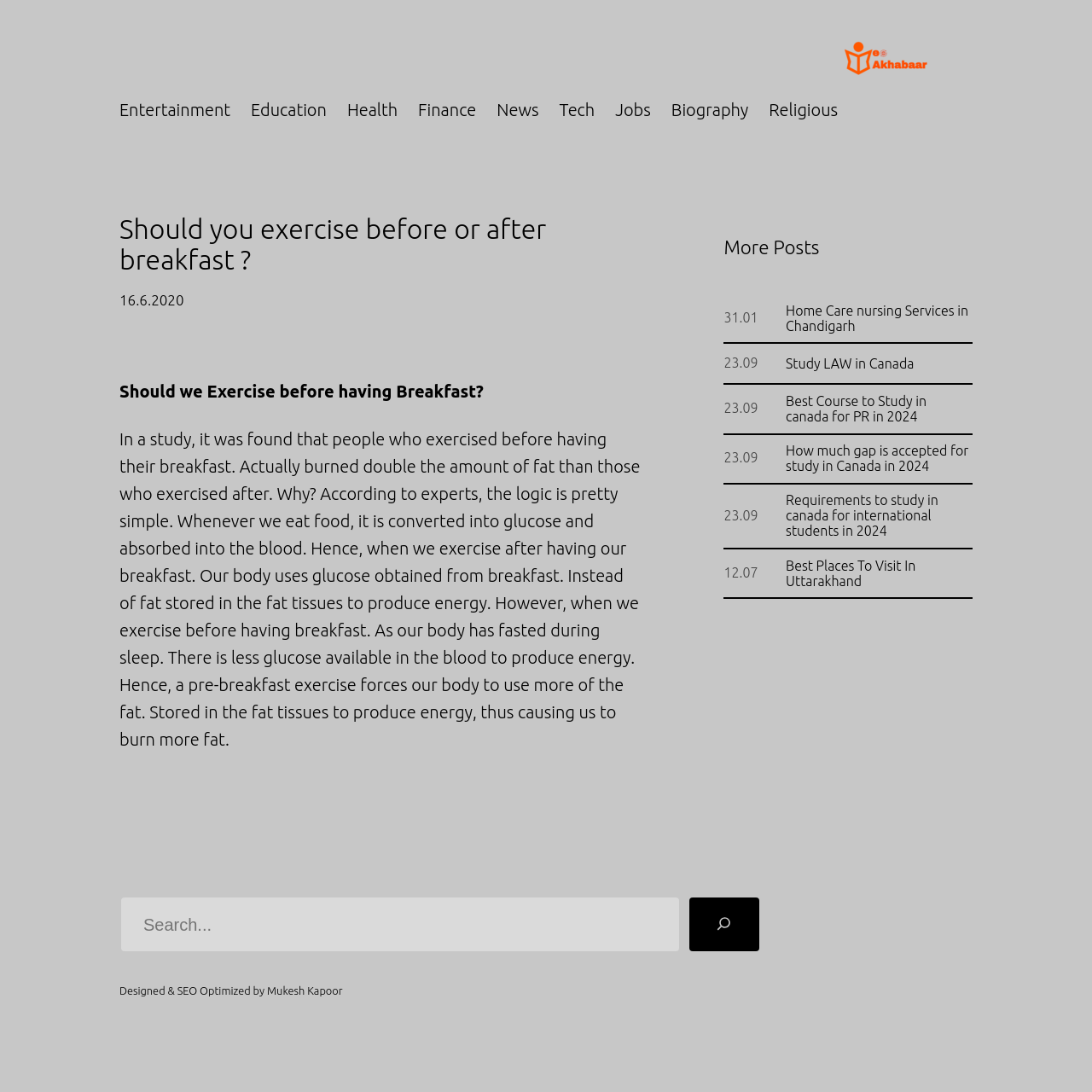Answer the question using only one word or a concise phrase: How many links are present in the navigation menu?

9